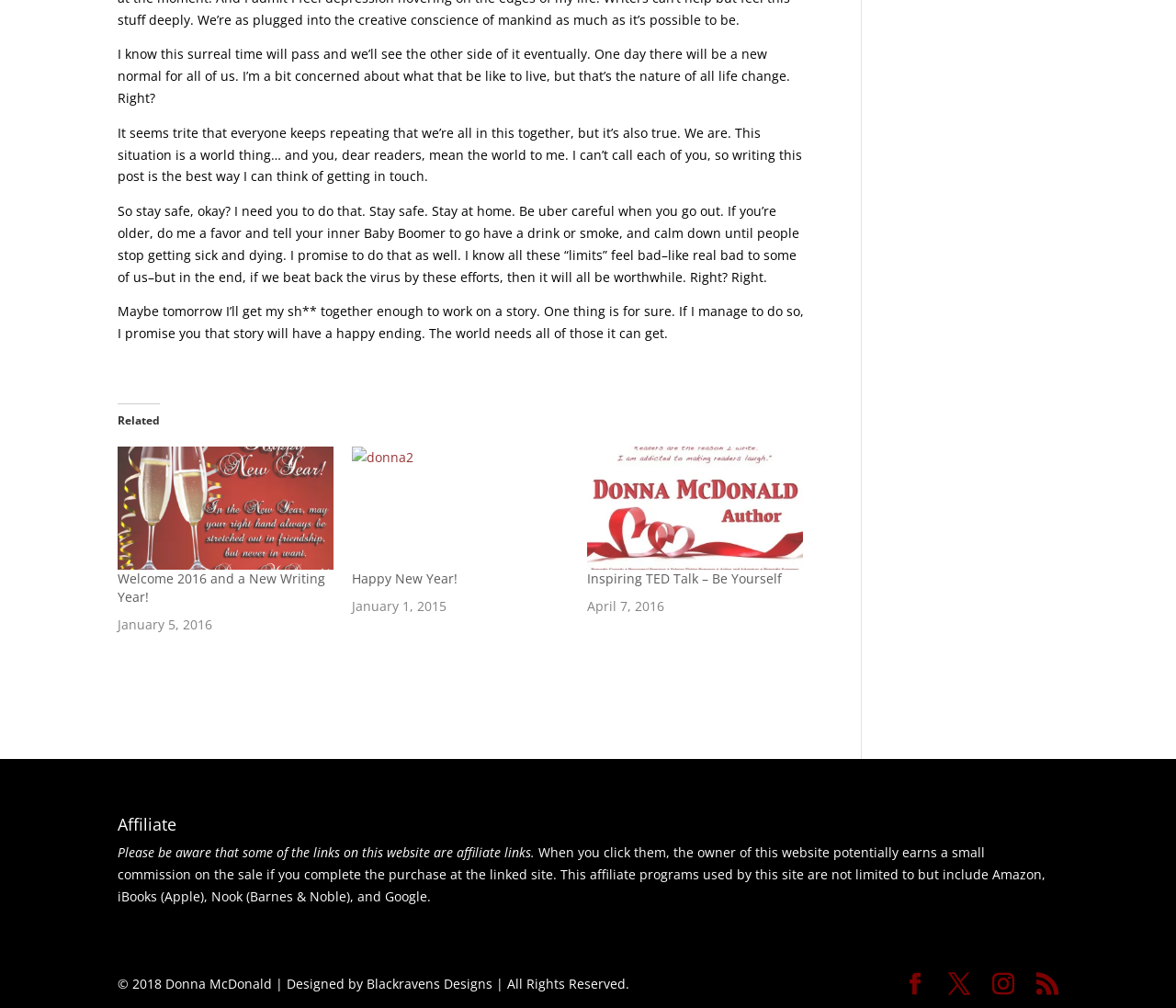With reference to the image, please provide a detailed answer to the following question: What is the purpose of the affiliate links?

The affiliate links on this website are used to potentially earn a small commission on the sale if the user completes the purchase at the linked site, as stated in the StaticText element describing the affiliate programs used by the website.